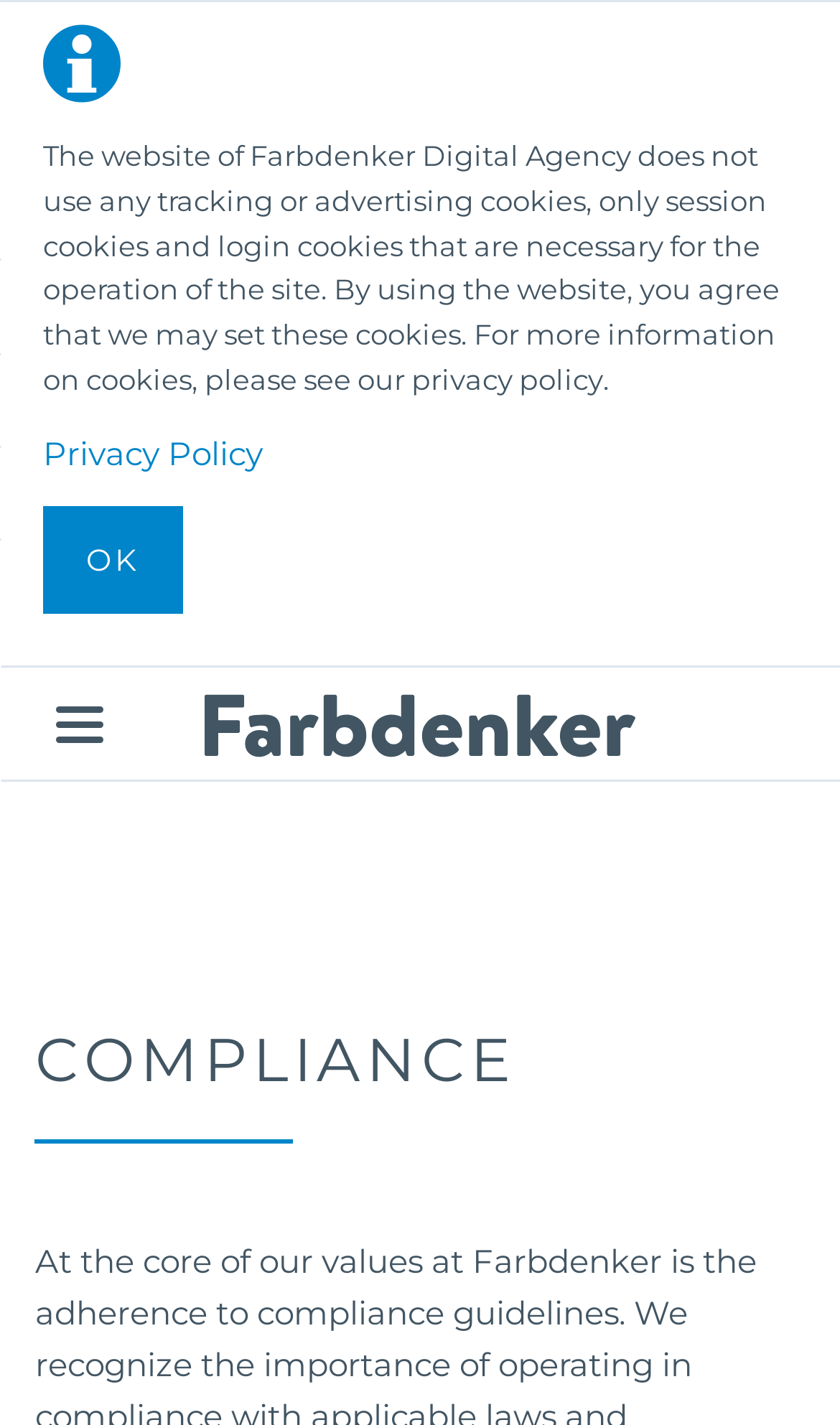What type of cookies does the website use?
Look at the image and provide a short answer using one word or a phrase.

Session and login cookies